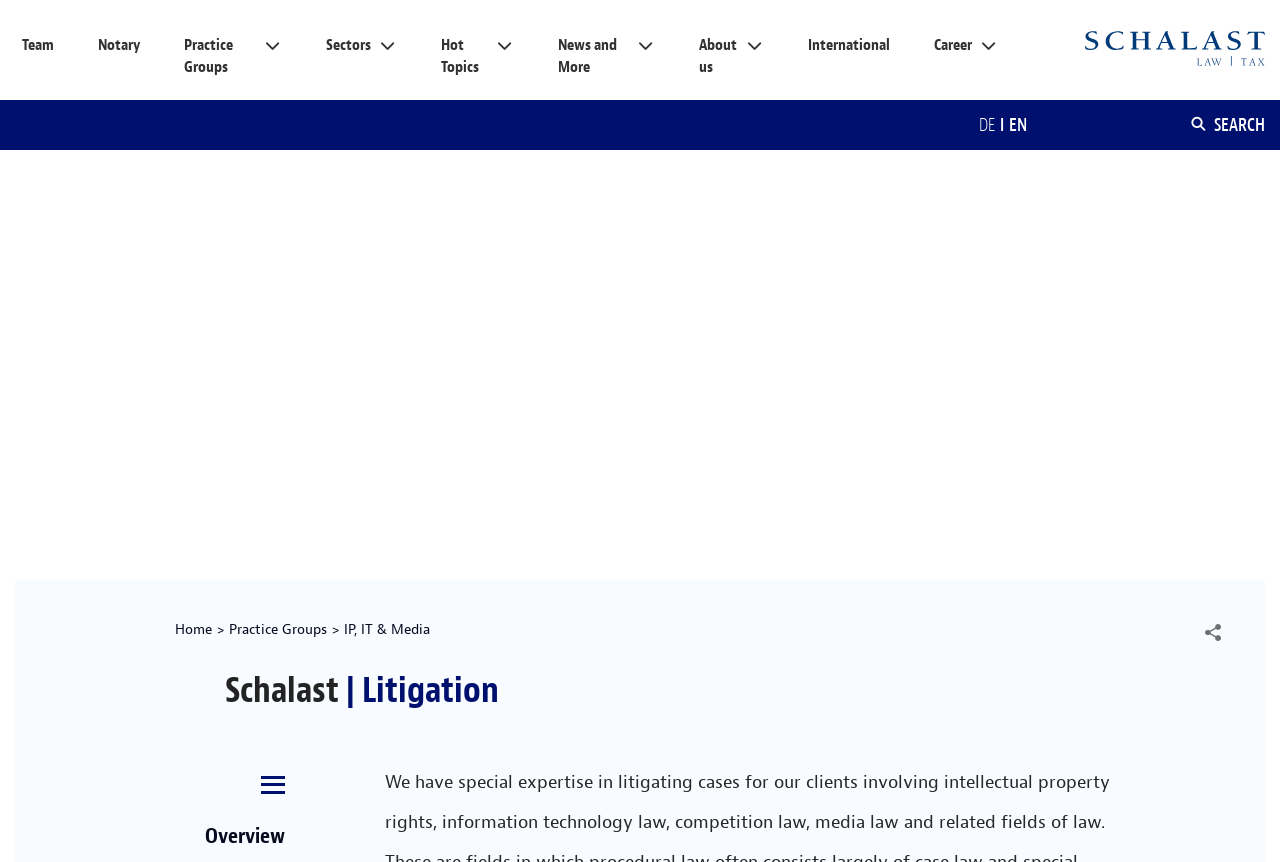Can you give a comprehensive explanation to the question given the content of the image?
What is the main category of the law firm?

Based on the webpage title 'Litigation - Schalast Law | Tax', I can infer that the main category of the law firm is Litigation.